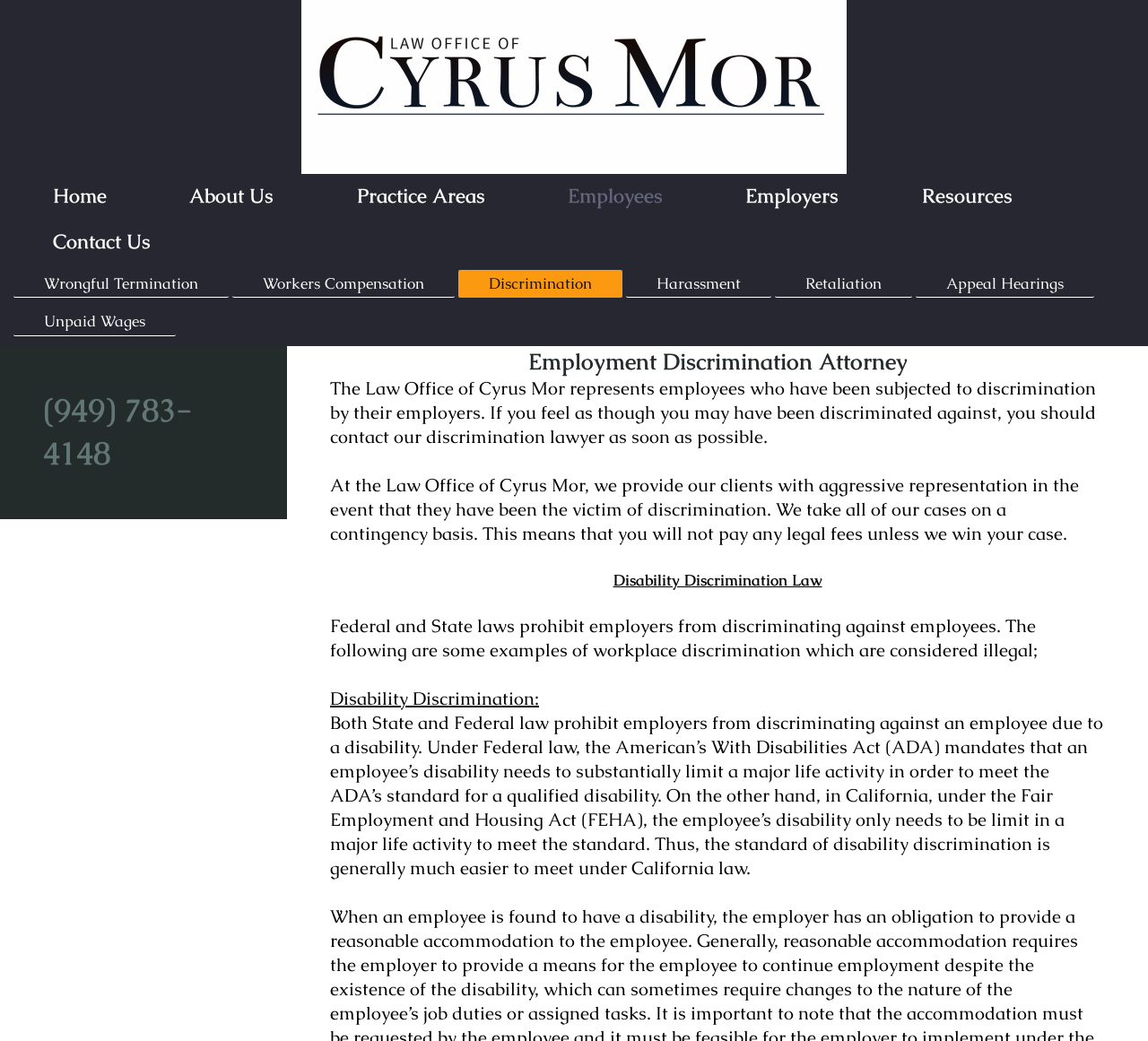Provide the bounding box for the UI element matching this description: "Unpaid Wages".

[0.012, 0.296, 0.153, 0.323]